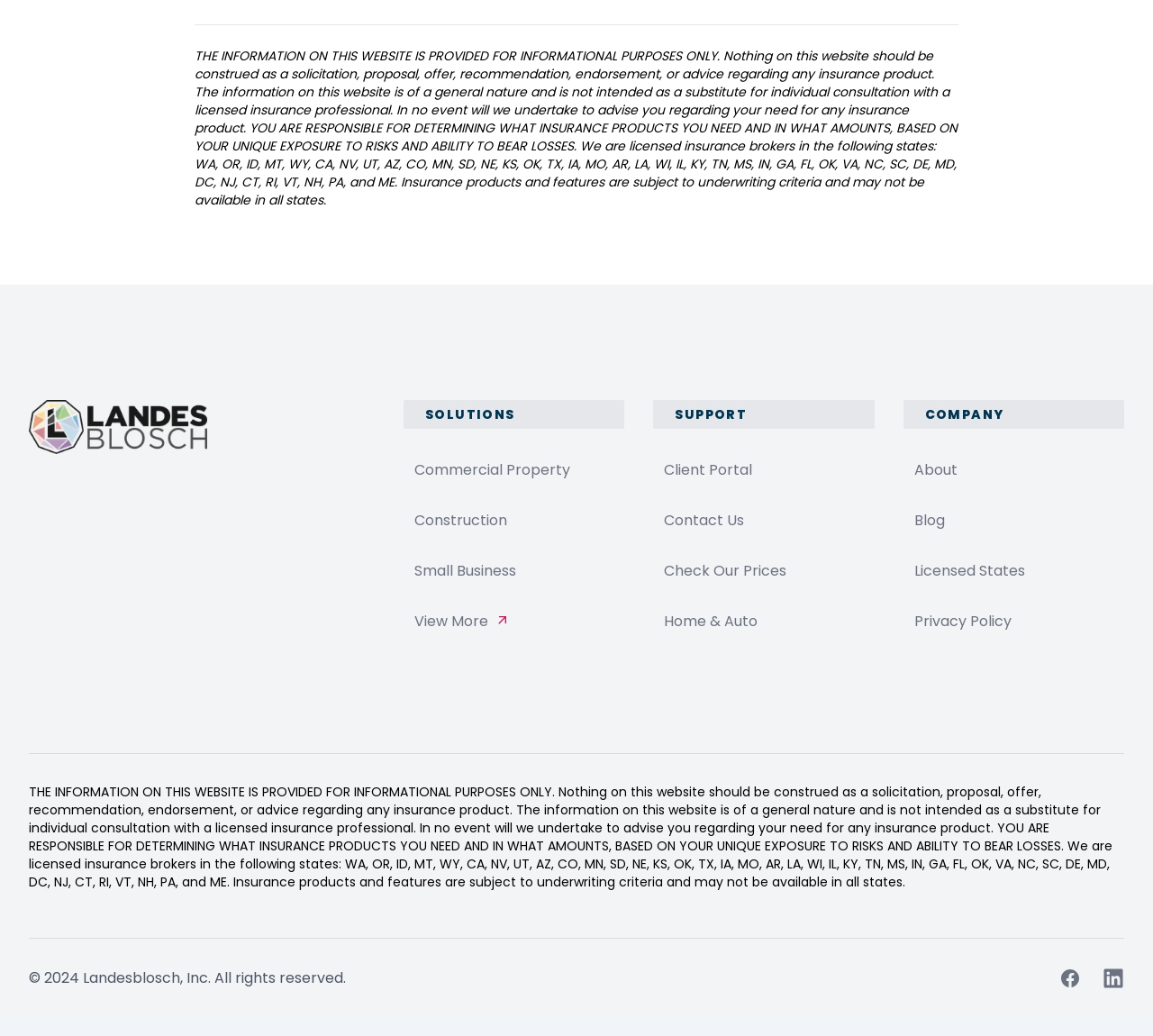Identify the bounding box coordinates for the UI element described as: "Privacy Policy".

[0.793, 0.589, 0.877, 0.609]